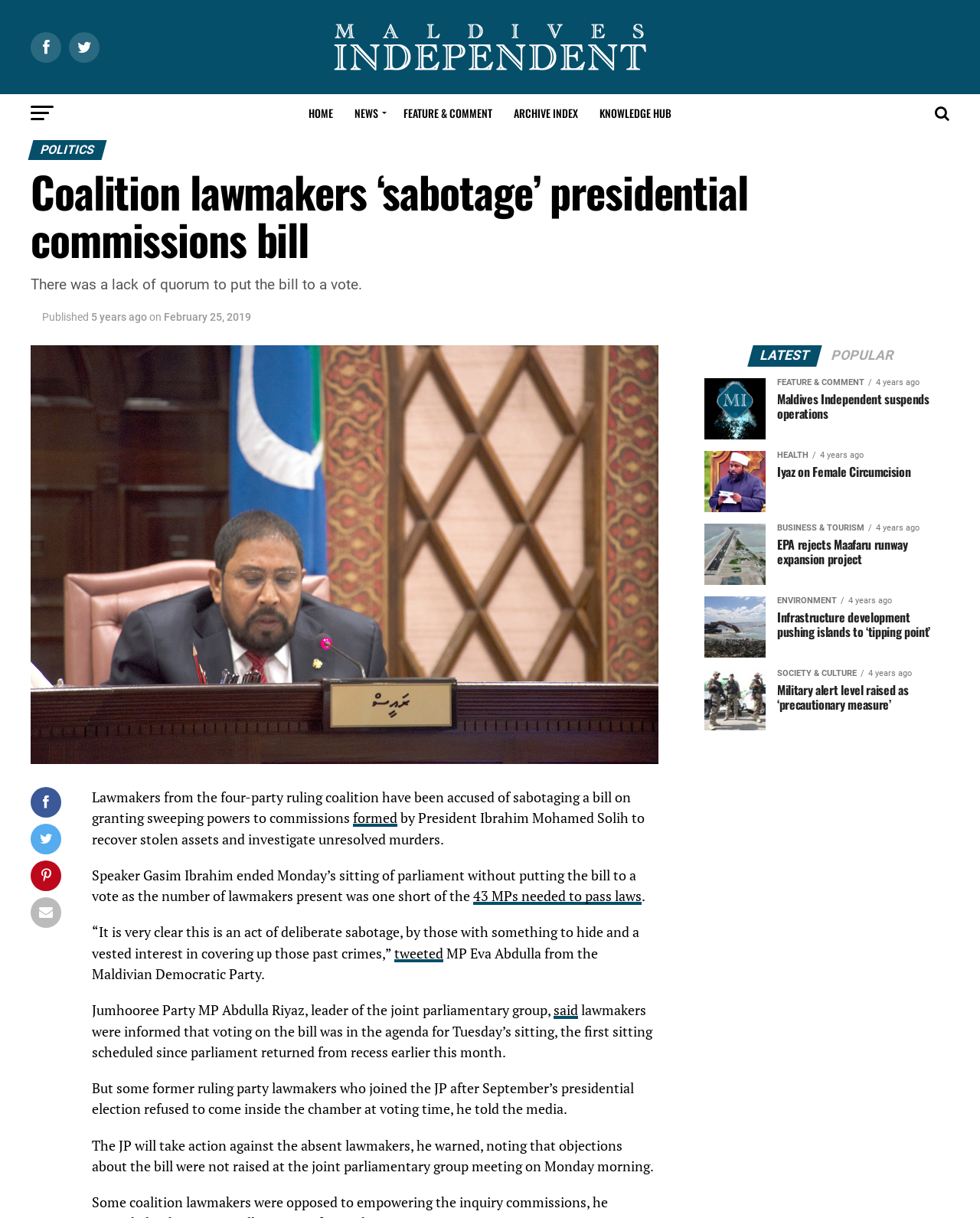Locate the bounding box coordinates of the element's region that should be clicked to carry out the following instruction: "Click on the 'KNOWLEDGE HUB' link". The coordinates need to be four float numbers between 0 and 1, i.e., [left, top, right, bottom].

[0.602, 0.077, 0.695, 0.109]